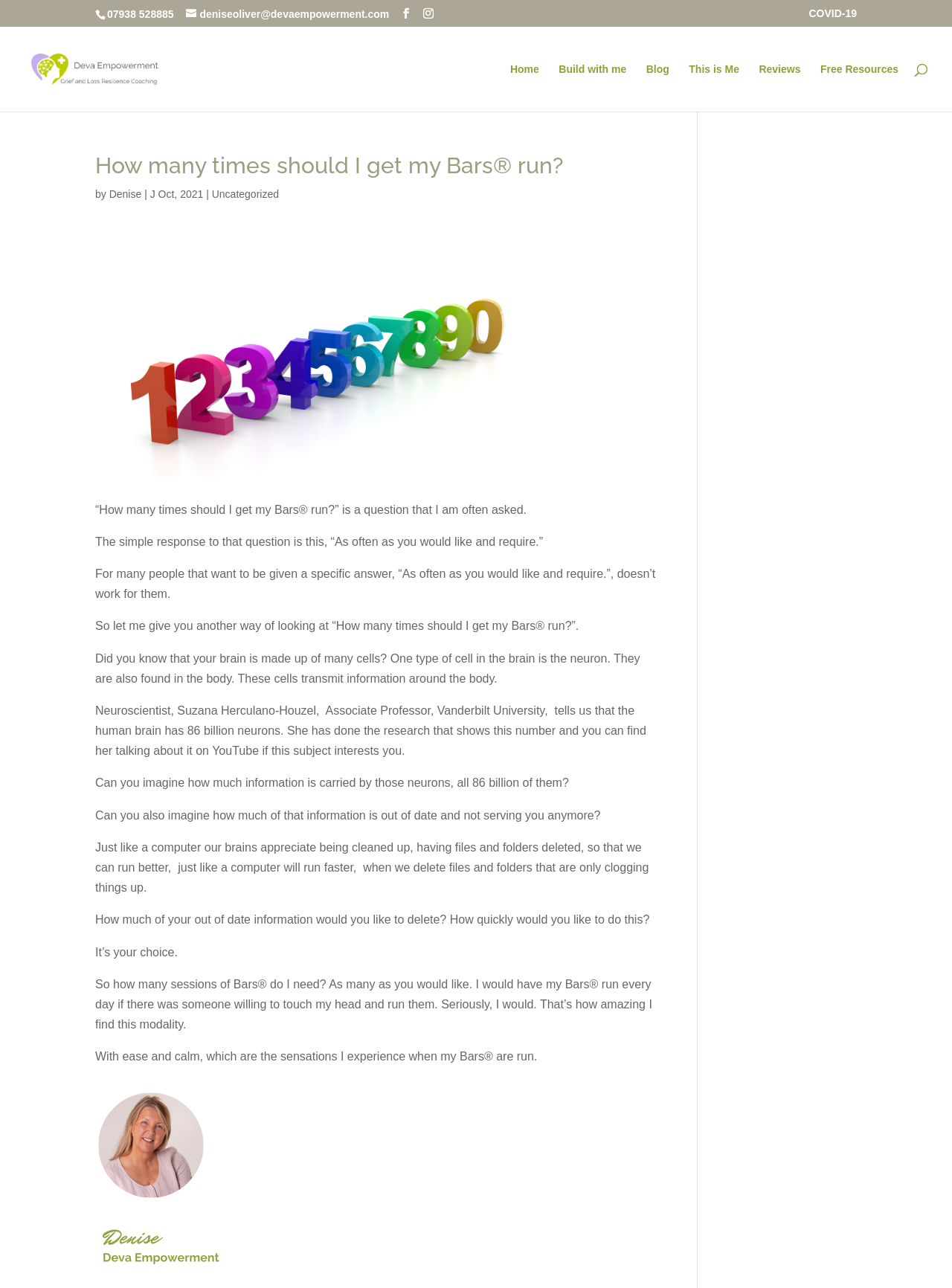Could you locate the bounding box coordinates for the section that should be clicked to accomplish this task: "Click the 'Free Resources' link".

[0.862, 0.05, 0.944, 0.087]